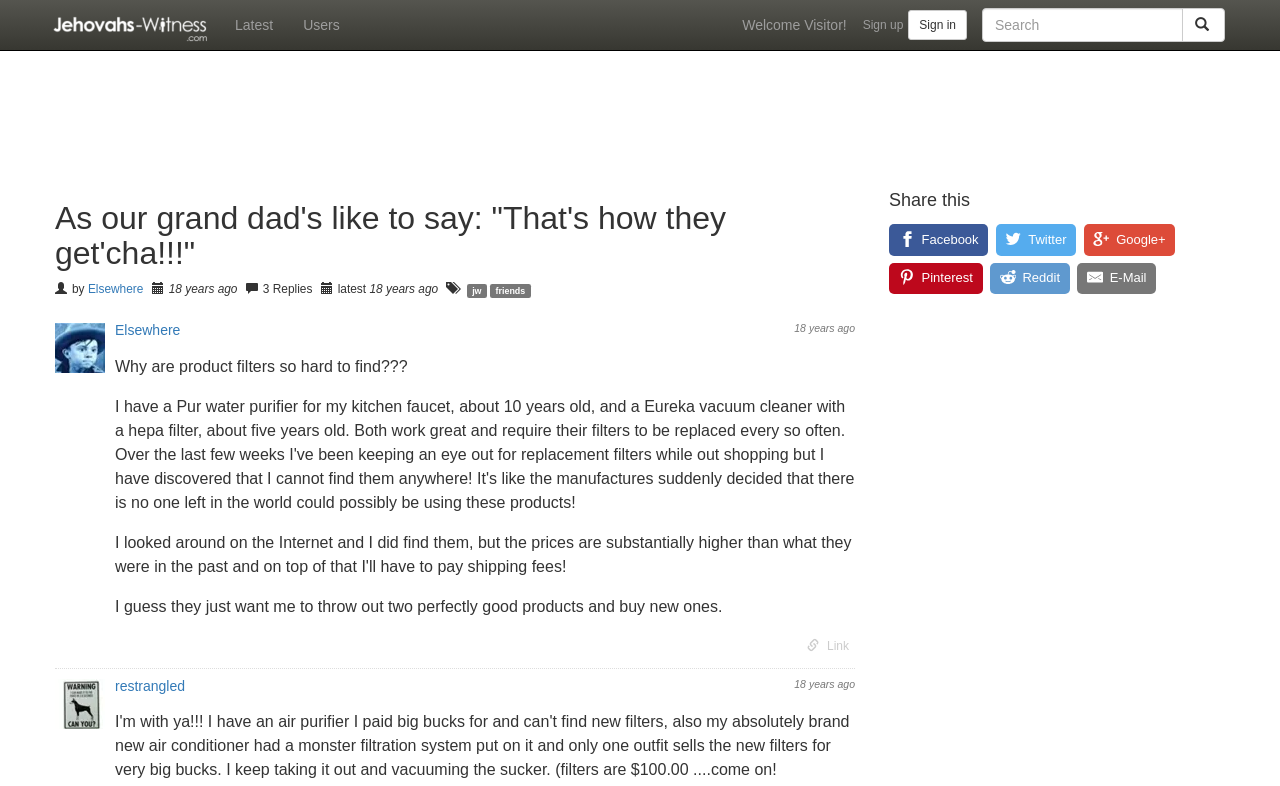Identify the bounding box coordinates for the UI element that matches this description: "parent_node: Elsewhere title="Elsewhere"".

[0.043, 0.411, 0.09, 0.837]